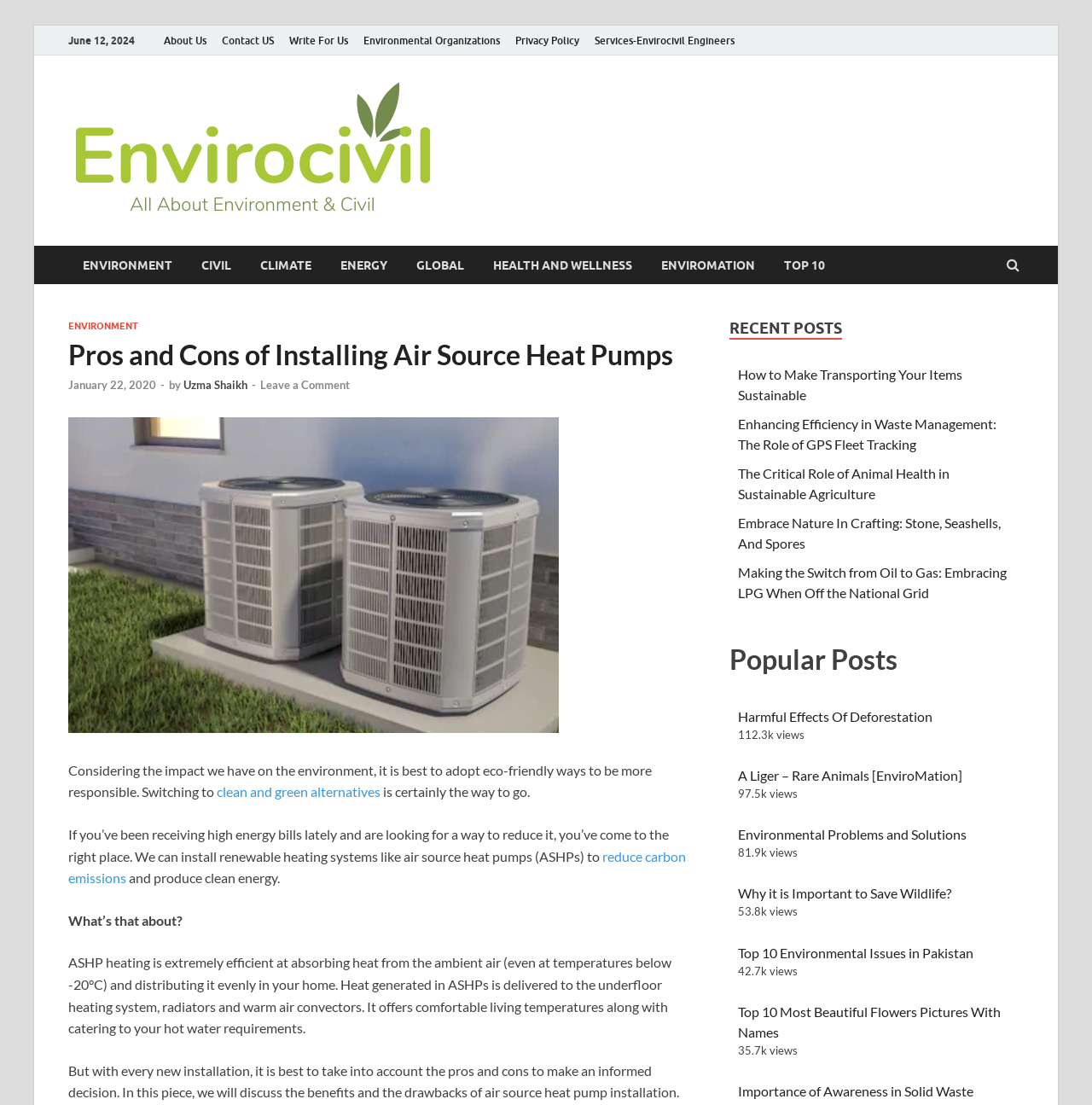Please find and give the text of the main heading on the webpage.

Pros and Cons of Installing Air Source Heat Pumps